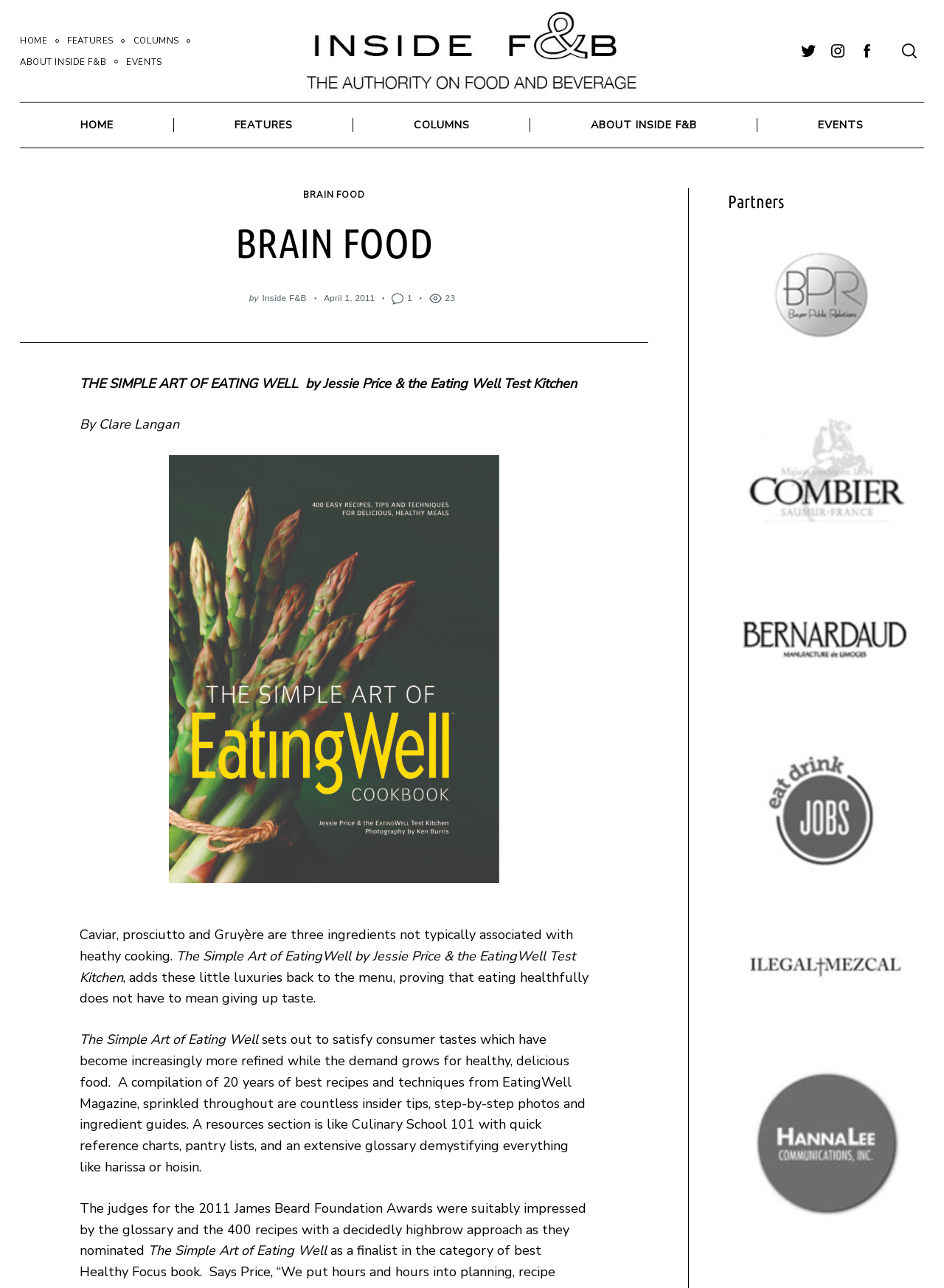Please find the bounding box coordinates of the section that needs to be clicked to achieve this instruction: "Read the 'BRAIN FOOD' article".

[0.321, 0.146, 0.386, 0.157]